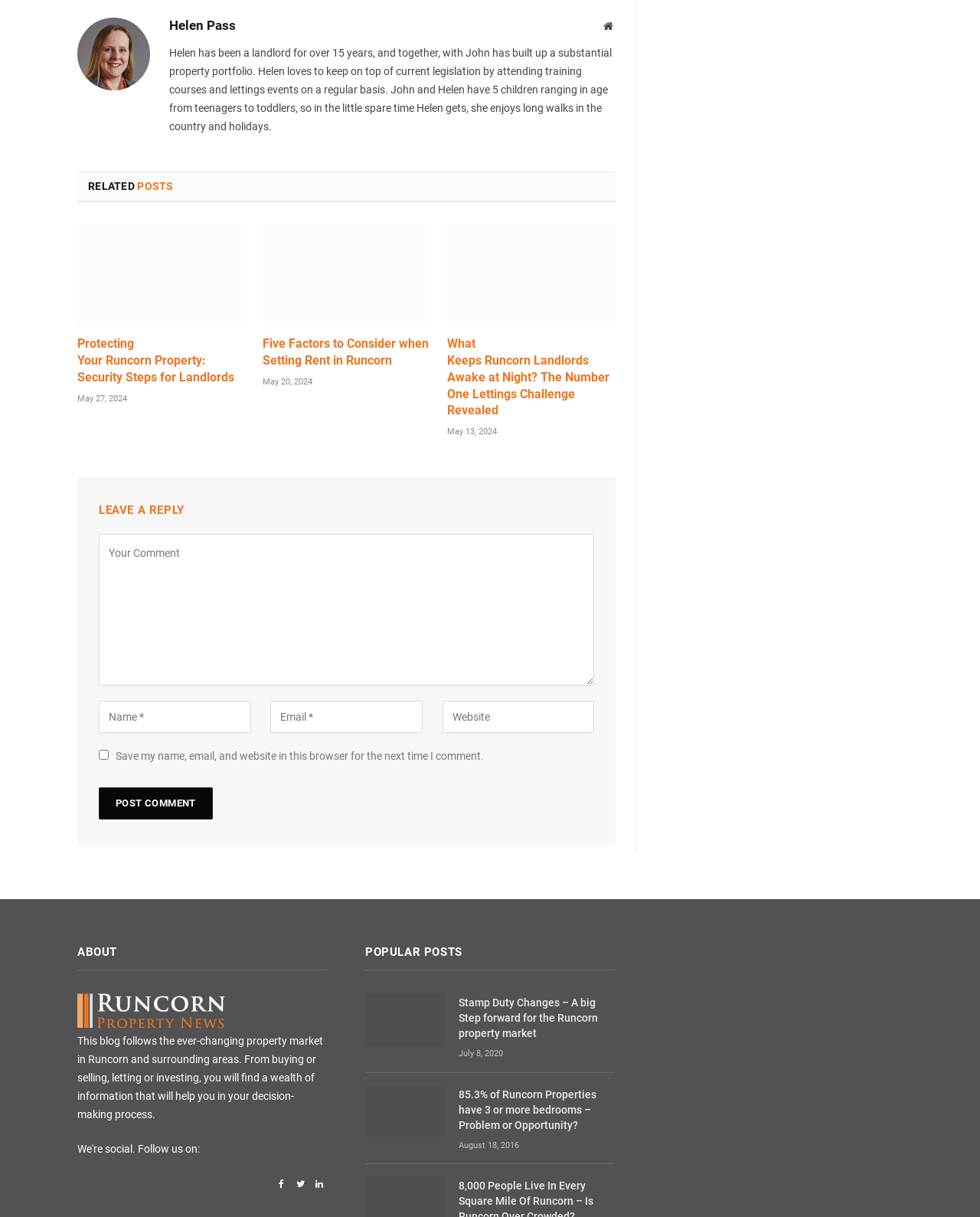Provide a brief response to the question below using a single word or phrase: 
What is the purpose of the textbox labeled 'Your Comment'?

To leave a comment